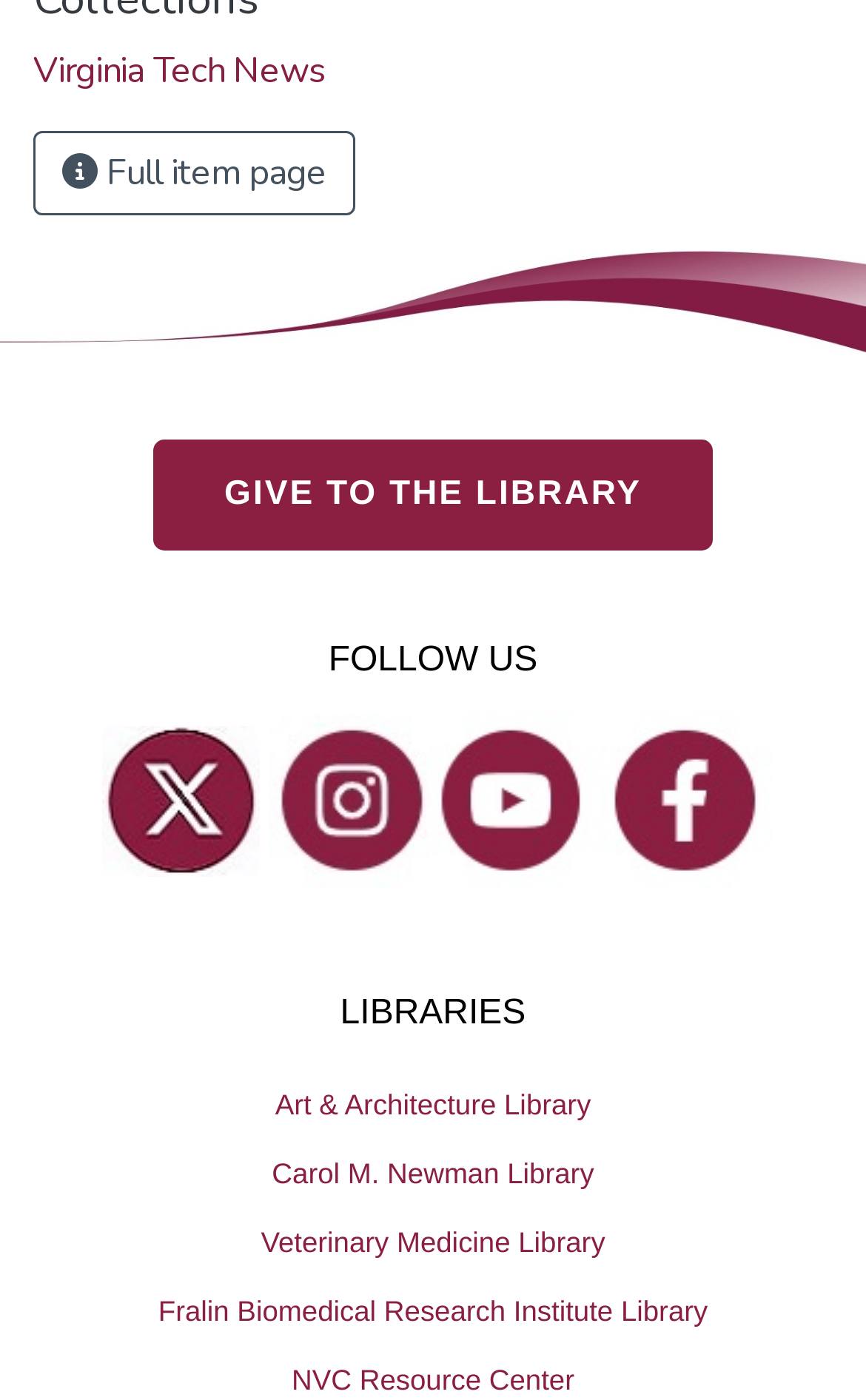Using the information shown in the image, answer the question with as much detail as possible: What is the purpose of the button with the text 'GIVE TO THE LIBRARY'?

The button element with the text 'GIVE TO THE LIBRARY' is likely a call-to-action button for users to donate to the library. This is inferred from the text content of the button and its location on the webpage.